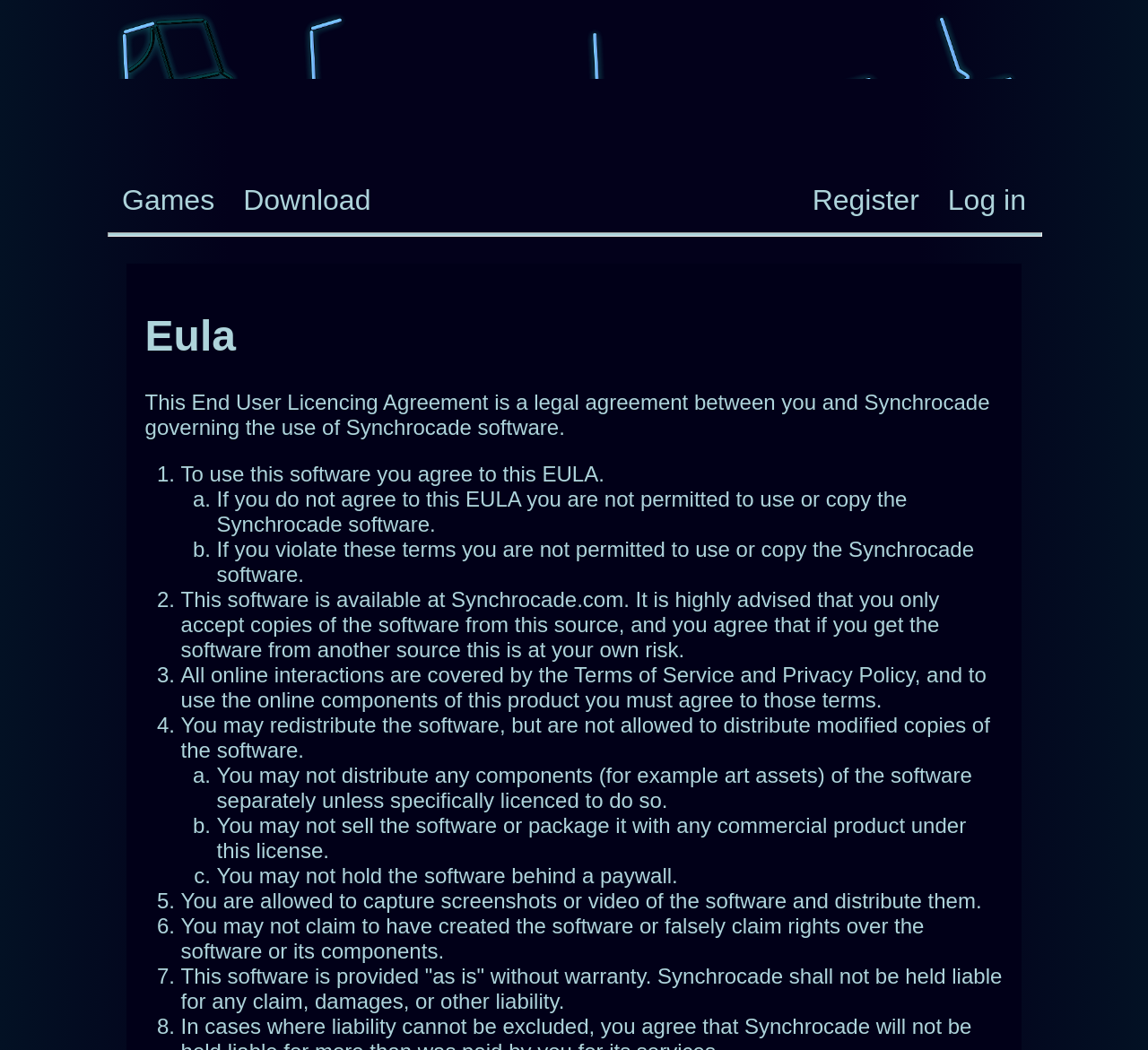With reference to the screenshot, provide a detailed response to the question below:
What is the purpose of the Synchrocade software?

Based on the webpage, it appears that the Synchrocade software is governed by an End User Licensing Agreement (EULA) that outlines the terms of use. The EULA states that to use the software, the user must agree to the terms, and if they do not agree, they are not permitted to use or copy the software.